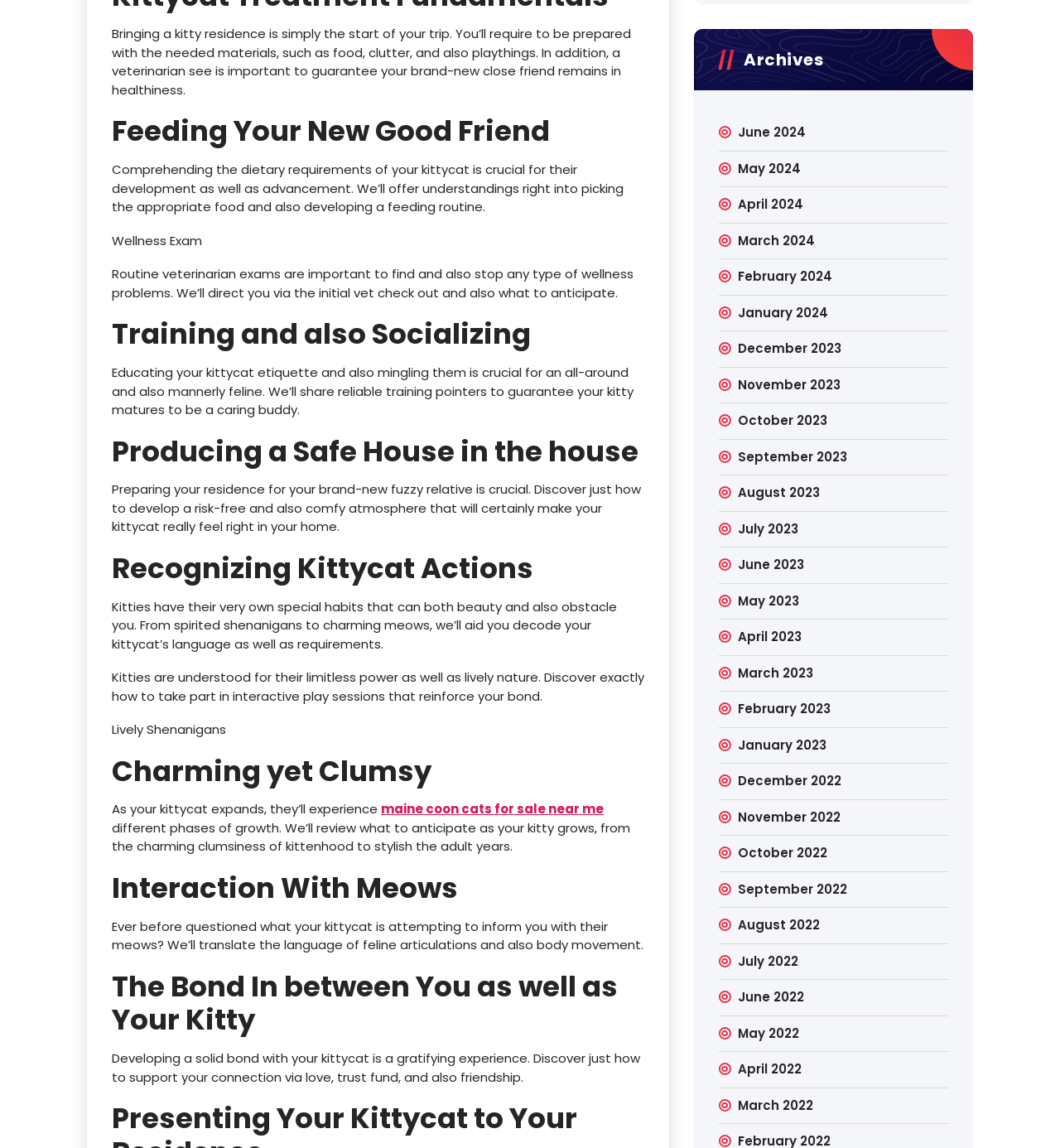Highlight the bounding box of the UI element that corresponds to this description: "Peter".

None